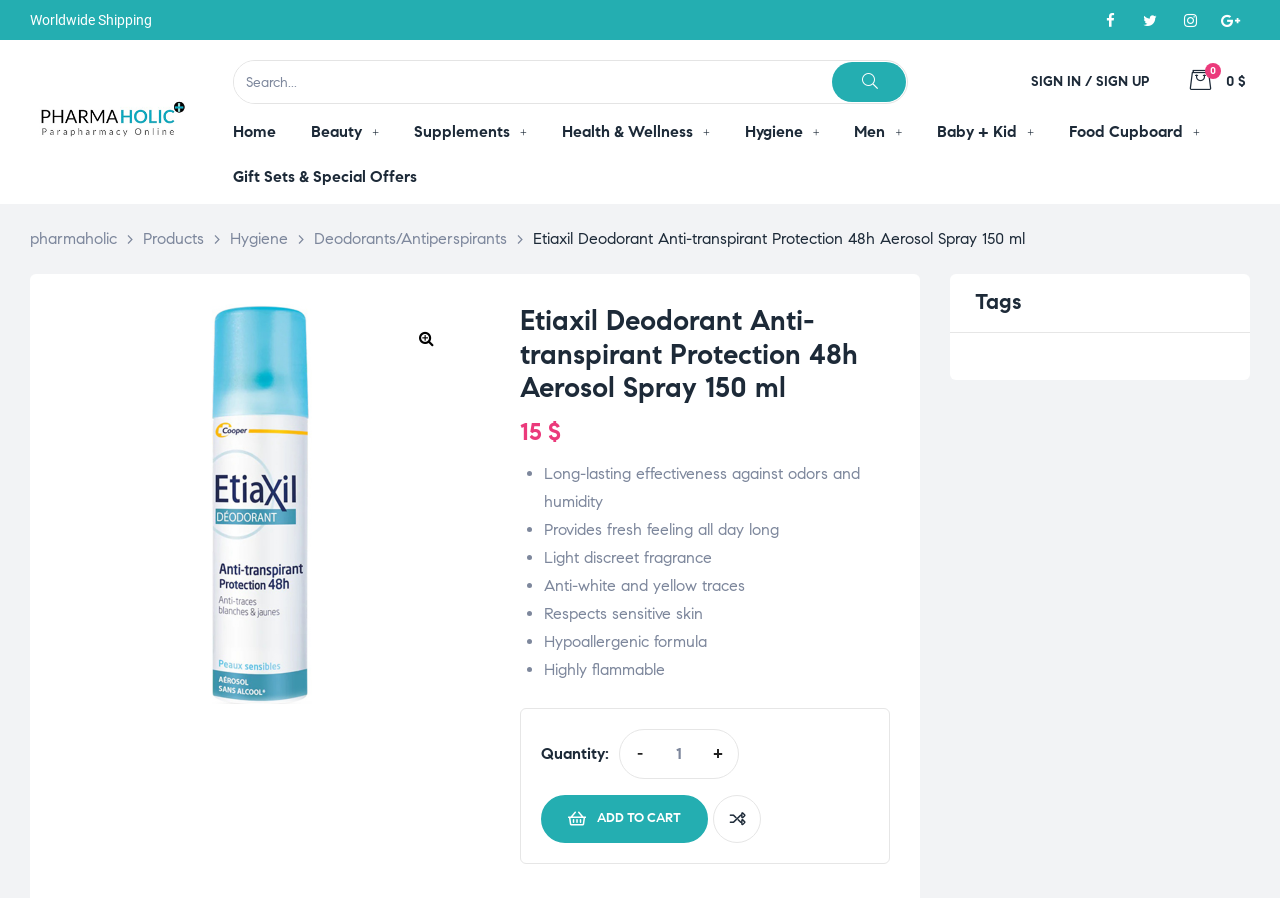Find the bounding box coordinates for the UI element that matches this description: "pharmaholic".

[0.023, 0.255, 0.091, 0.277]